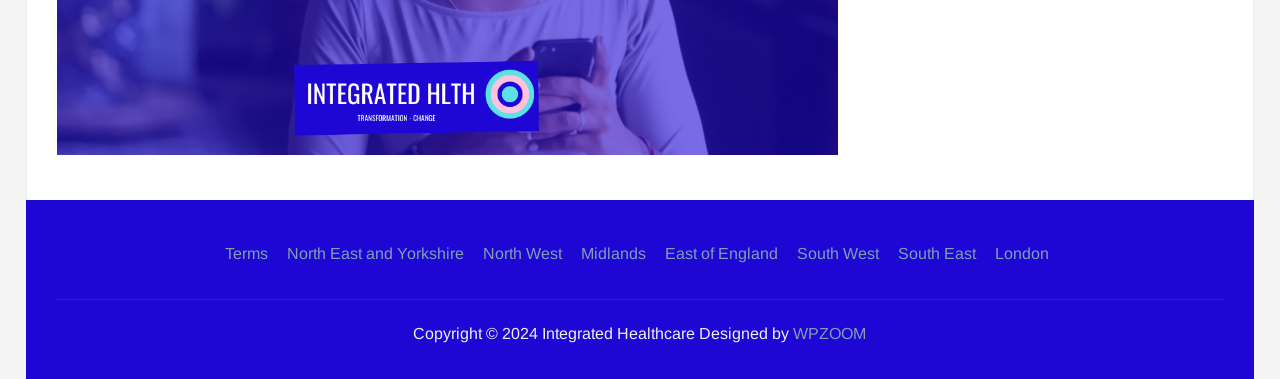Pinpoint the bounding box coordinates of the clickable area necessary to execute the following instruction: "Click on the 'Blue Razz Ice Air Bar Box & NKD100 Max Disposable Vape' link". The coordinates should be given as four float numbers between 0 and 1, namely [left, top, right, bottom].

None